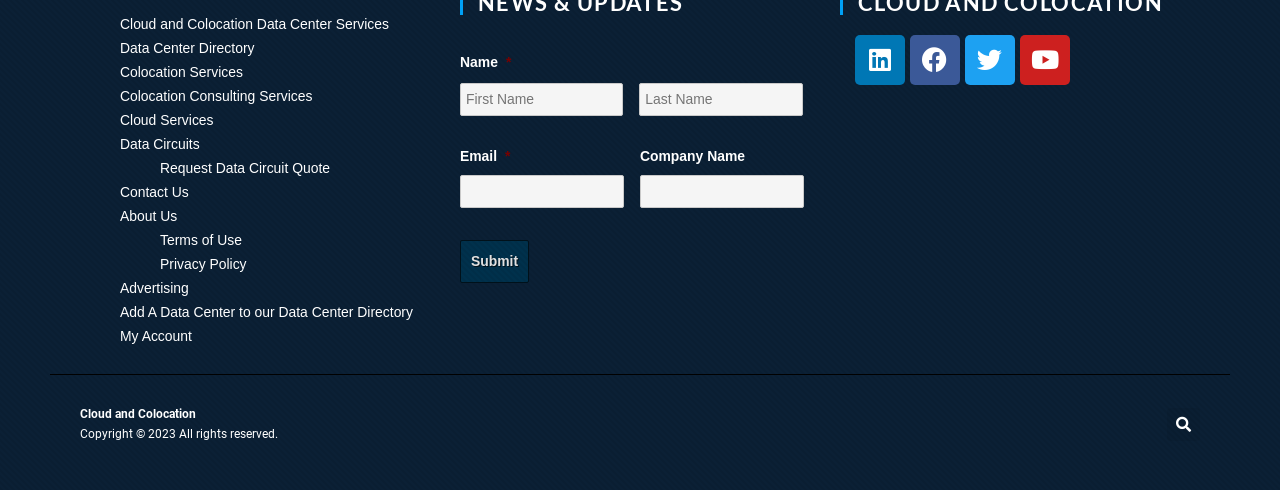What social media platforms are linked on the webpage?
Please provide a single word or phrase based on the screenshot.

Linkedin, Facebook, Twitter